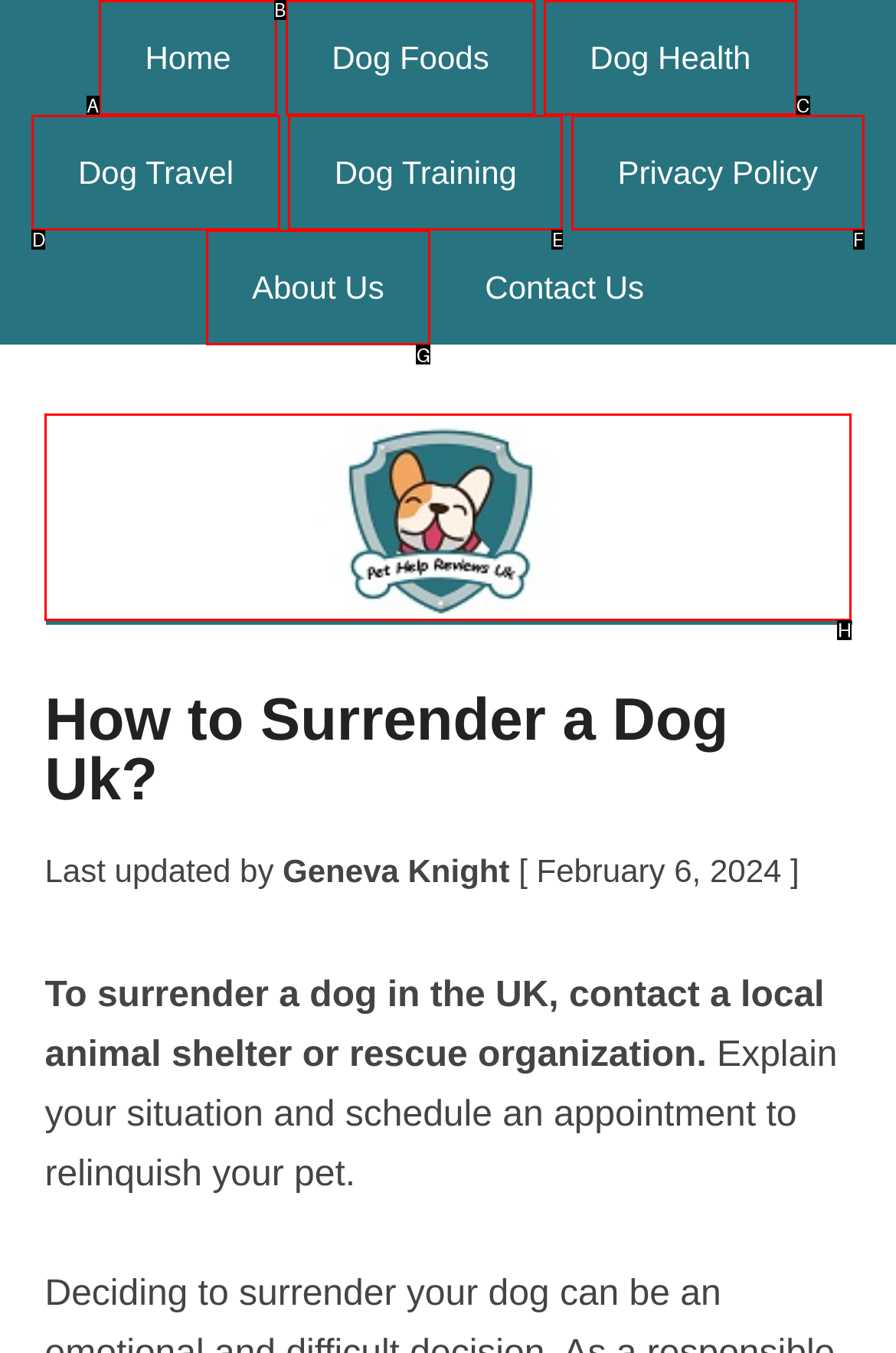From the given options, tell me which letter should be clicked to complete this task: visit about us page
Answer with the letter only.

G